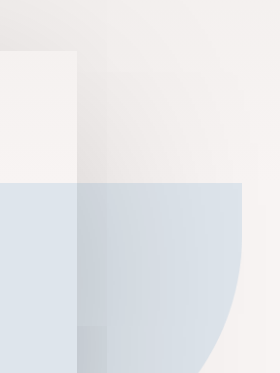Explain the image with as much detail as possible.

The image features a soft, minimalist design characterized by a blend of light and pastel colors. The upper portion of the image displays a gradient transitioning from a subtle off-white to a pale shade, which creates an airy and tranquil atmosphere. In the lower section, a gentle blue hue gradually emerges, providing a serene contrast to the light top. The curves and shapes within the image suggest a modern aesthetic, ideal for web page designs, particularly for themes like those offered by the Divi Cooking School Layout. This combination of colors and smooth lines evokes a sense of calm, making it a fitting visual for users interested in elegant and user-friendly webpage layouts.